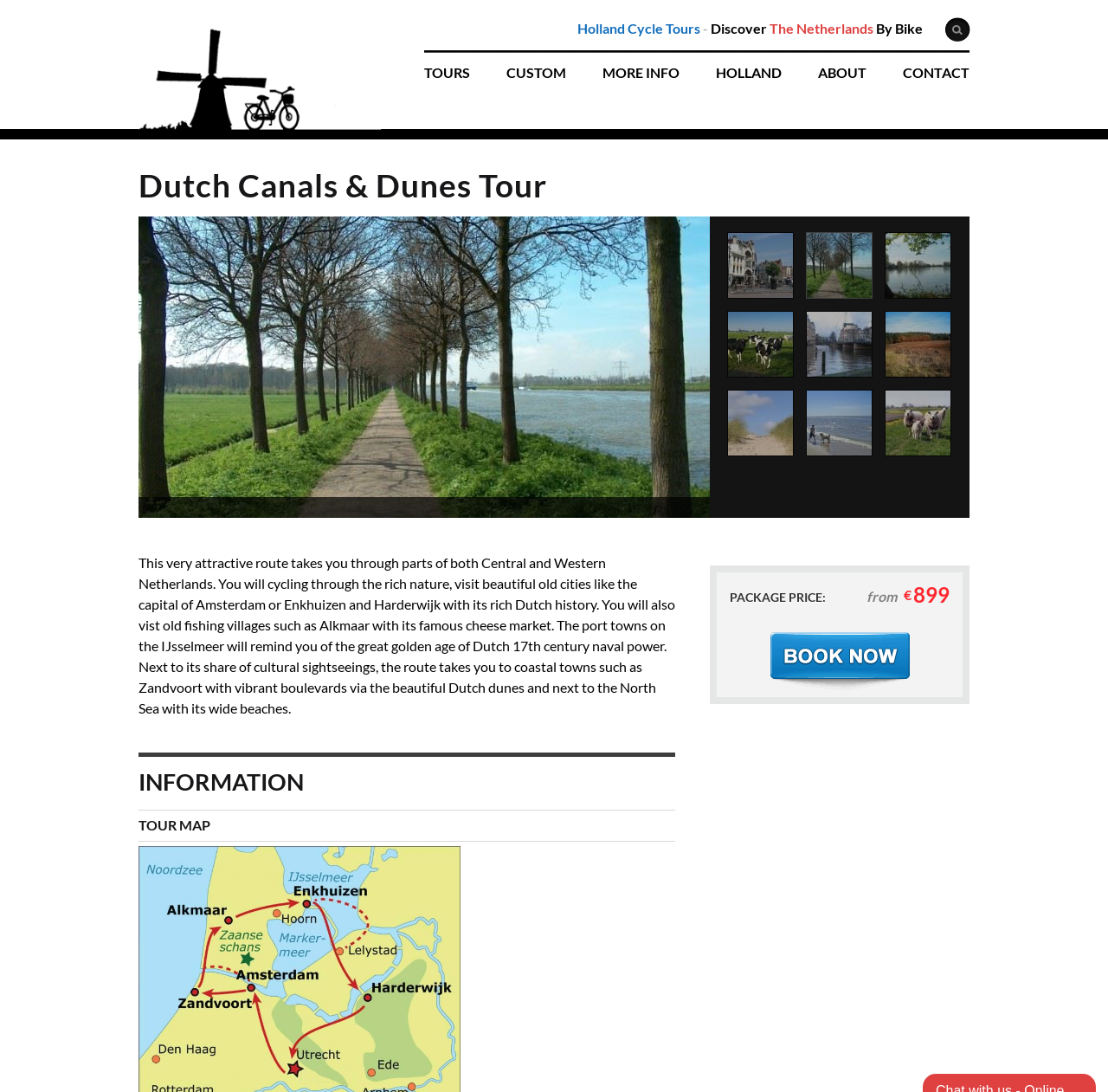What is the location of the coastal towns you will visit?
Based on the screenshot, provide a one-word or short-phrase response.

next to the North Sea